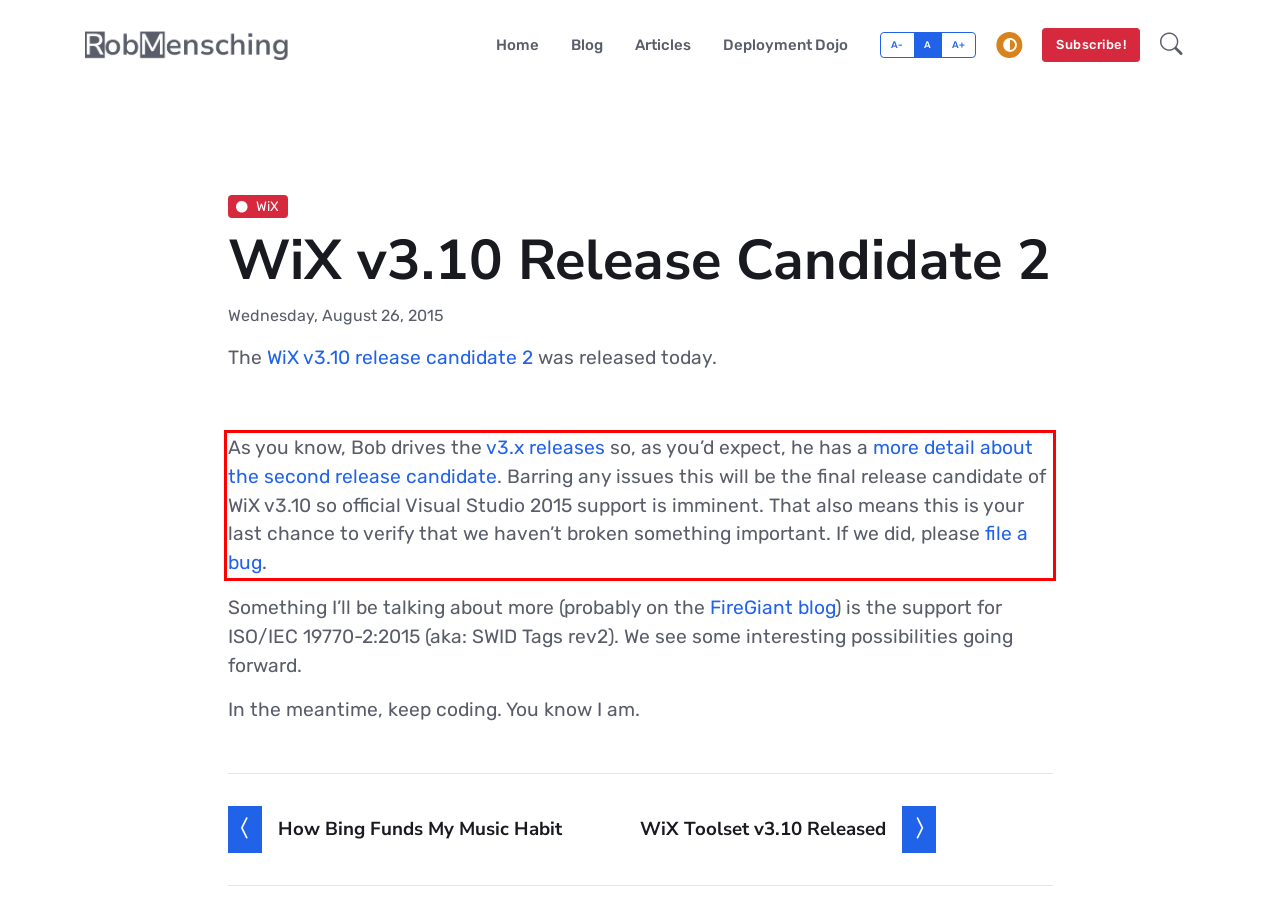You are provided with a screenshot of a webpage that includes a UI element enclosed in a red rectangle. Extract the text content inside this red rectangle.

As you know, Bob drives the v3.x releases so, as you’d expect, he has a more detail about the second release candidate. Barring any issues this will be the final release candidate of WiX v3.10 so official Visual Studio 2015 support is imminent. That also means this is your last chance to verify that we haven’t broken something important. If we did, please file a bug.